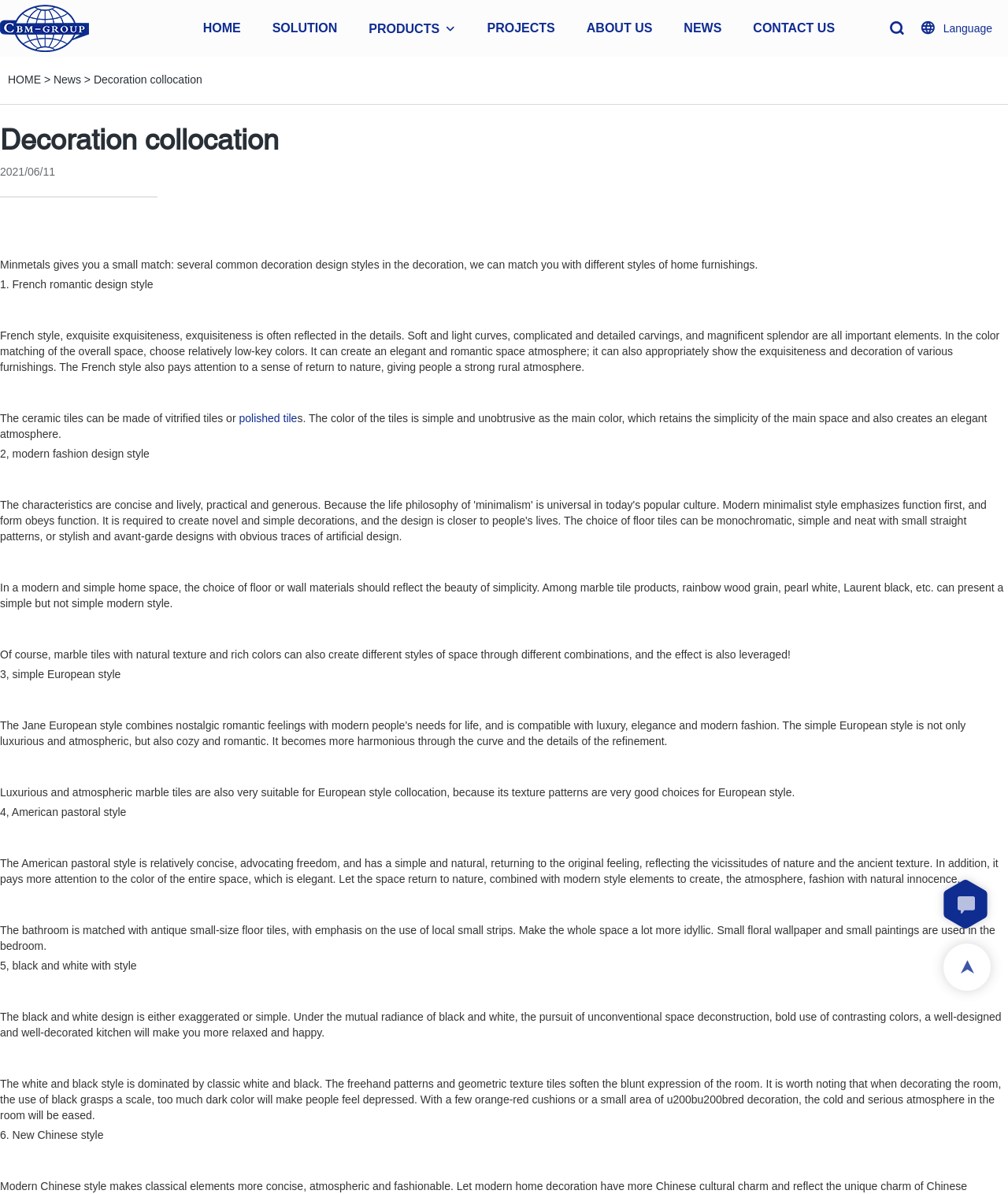Please find the bounding box for the following UI element description. Provide the coordinates in (top-left x, top-left y, bottom-right x, bottom-right y) format, with values between 0 and 1: Portfolio

None